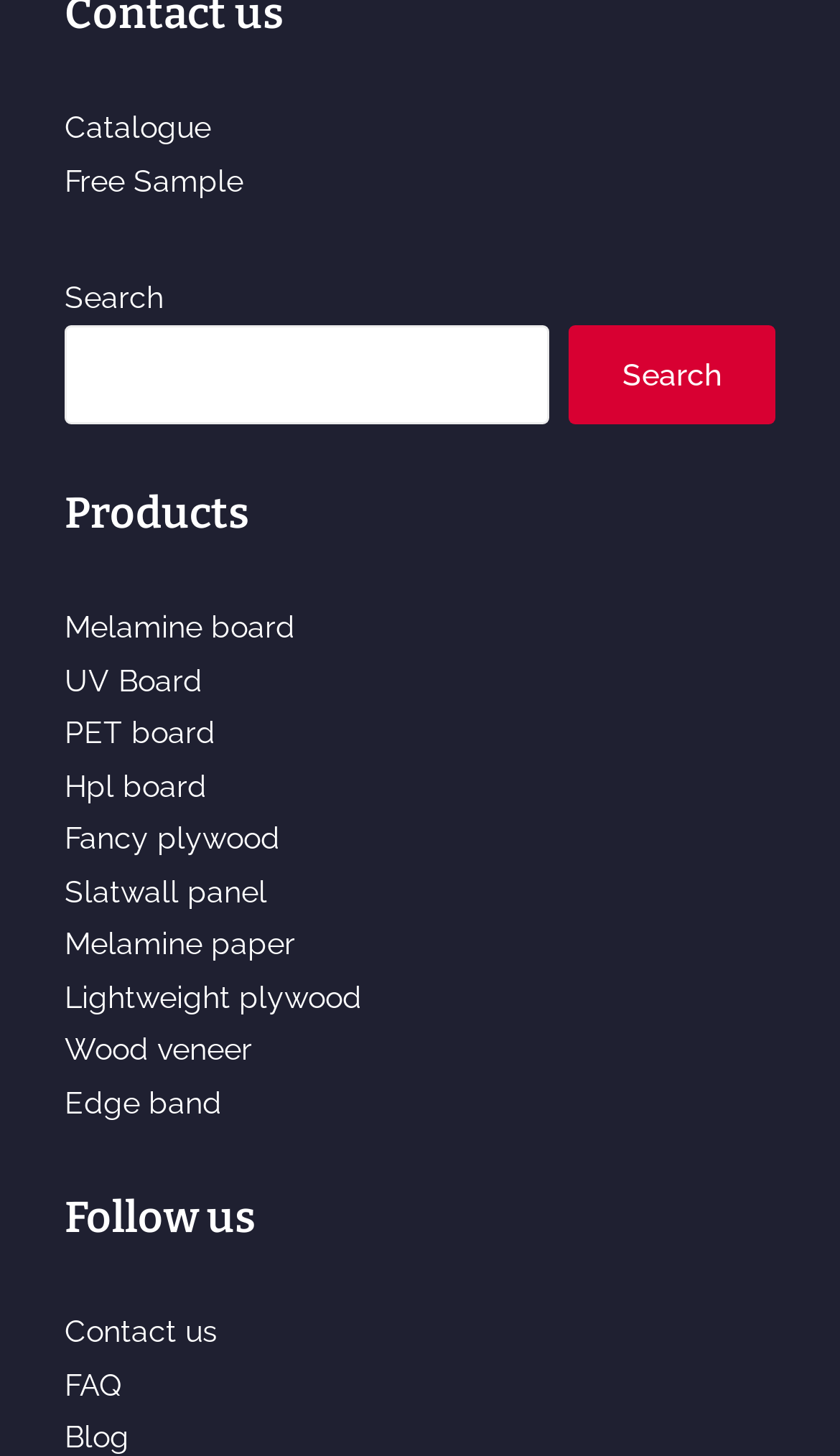Please give a short response to the question using one word or a phrase:
What is the purpose of the search bar?

Search products